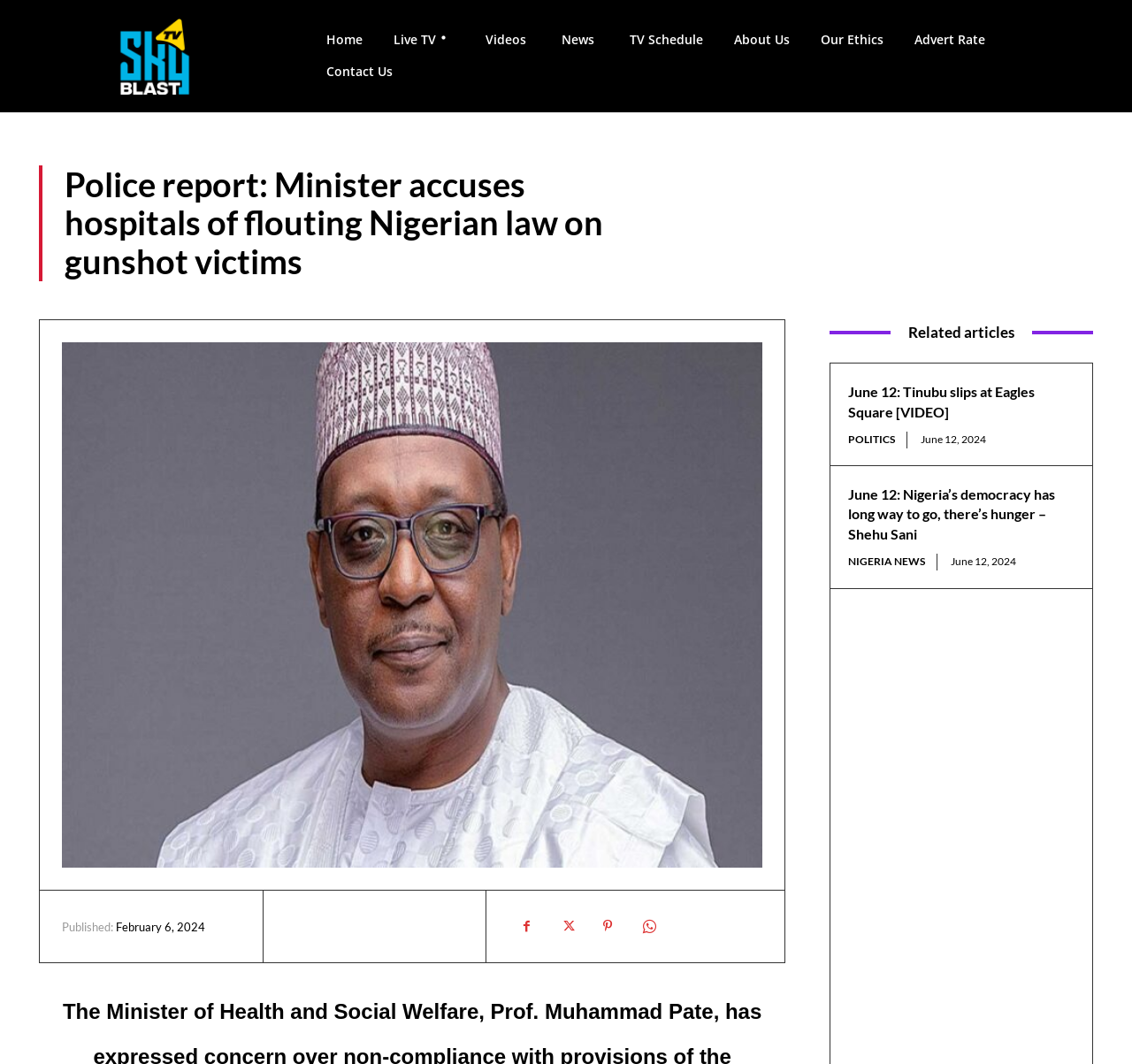Could you find the bounding box coordinates of the clickable area to complete this instruction: "Click the 'Health' category link"?

[0.933, 0.246, 0.966, 0.263]